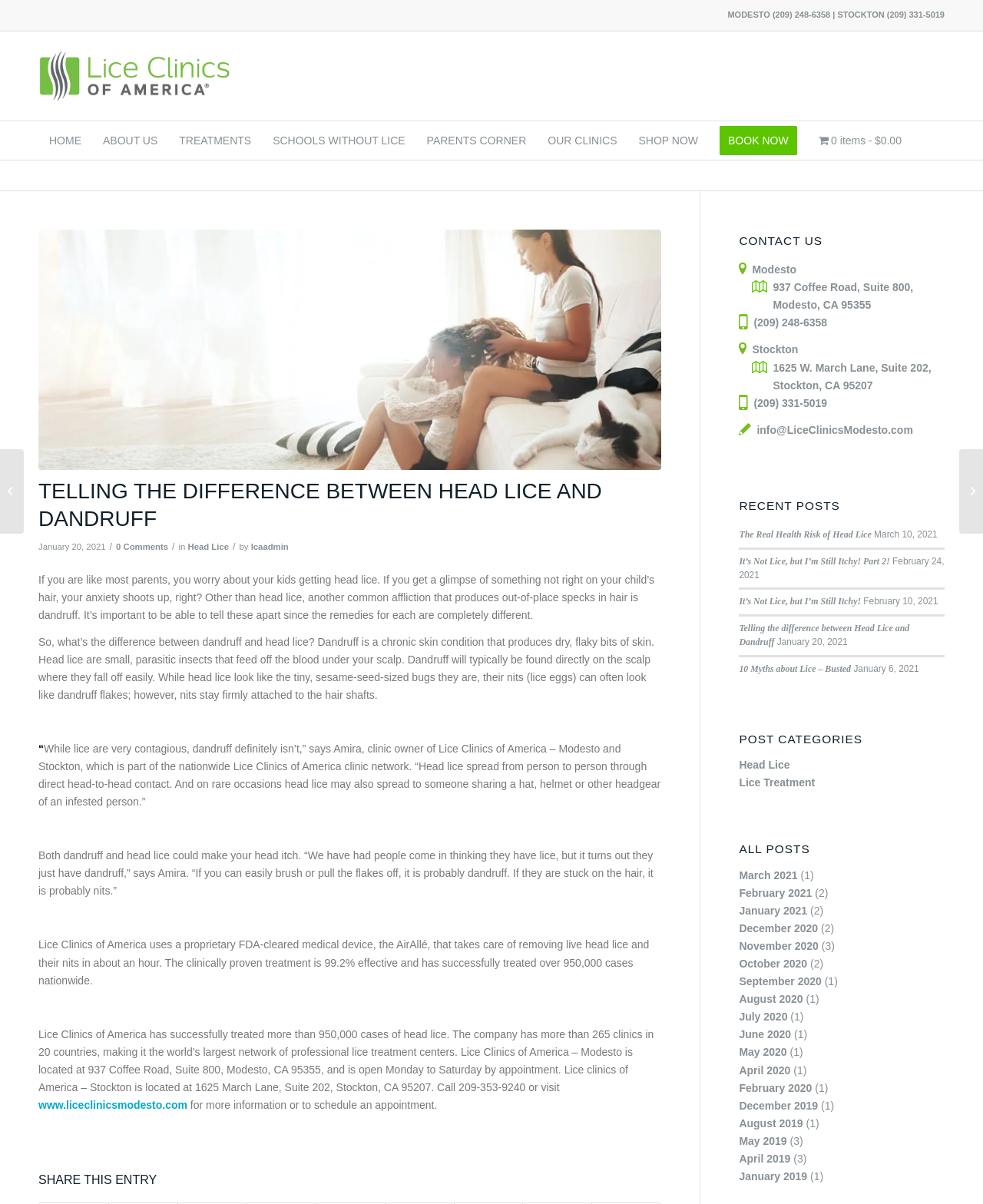Could you highlight the region that needs to be clicked to execute the instruction: "Visit the 'Lice Clinics of America - Modesto' website"?

[0.039, 0.026, 0.237, 0.1]